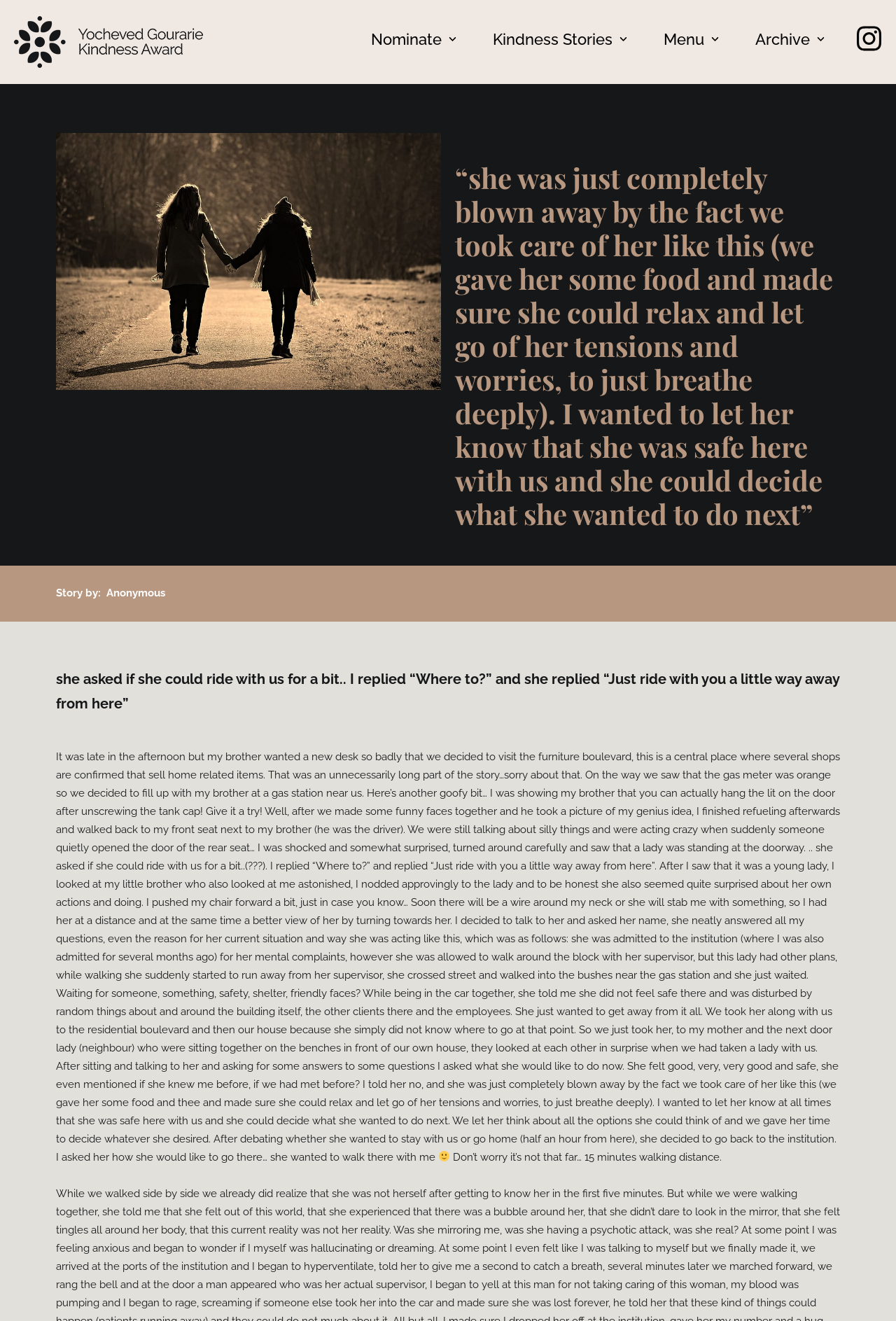Provide a single word or phrase answer to the question: 
What is the name of the award mentioned on the webpage?

Yocheved Gourarie Kindness Award